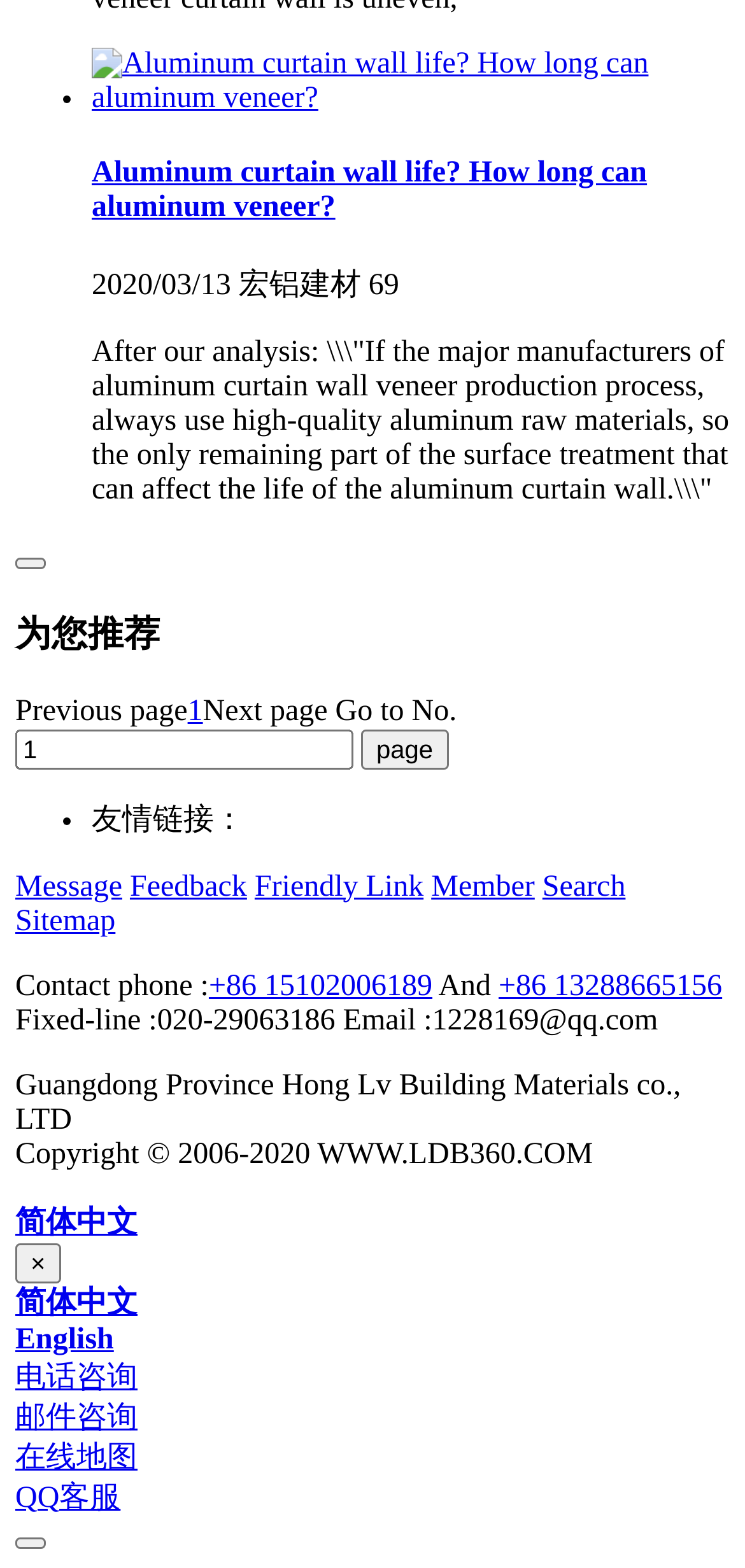What is the contact phone number?
Please provide a comprehensive answer based on the contents of the image.

The contact phone number can be found in the link element with the text '+86 15102006189' which is located at the bottom of the webpage in the contact information section.